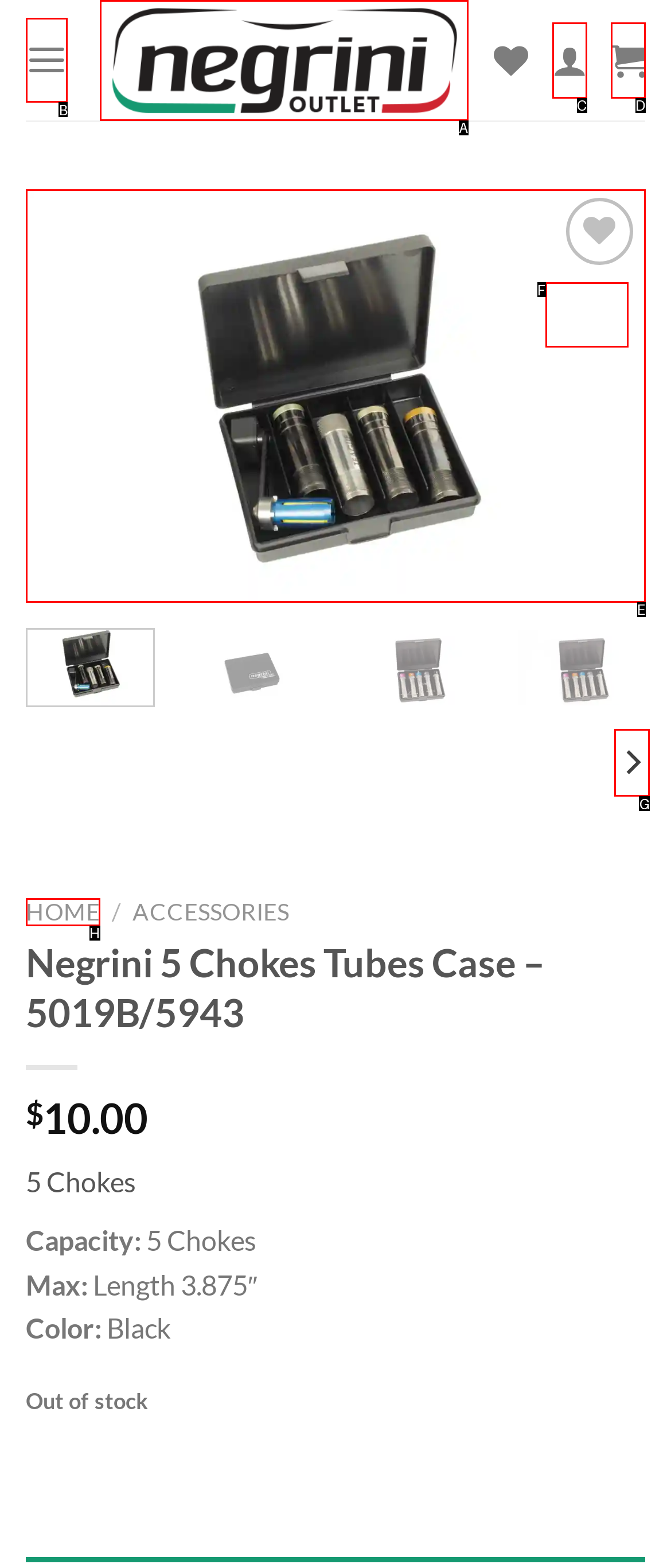Specify which HTML element I should click to complete this instruction: Click on the Next button Answer with the letter of the relevant option.

G